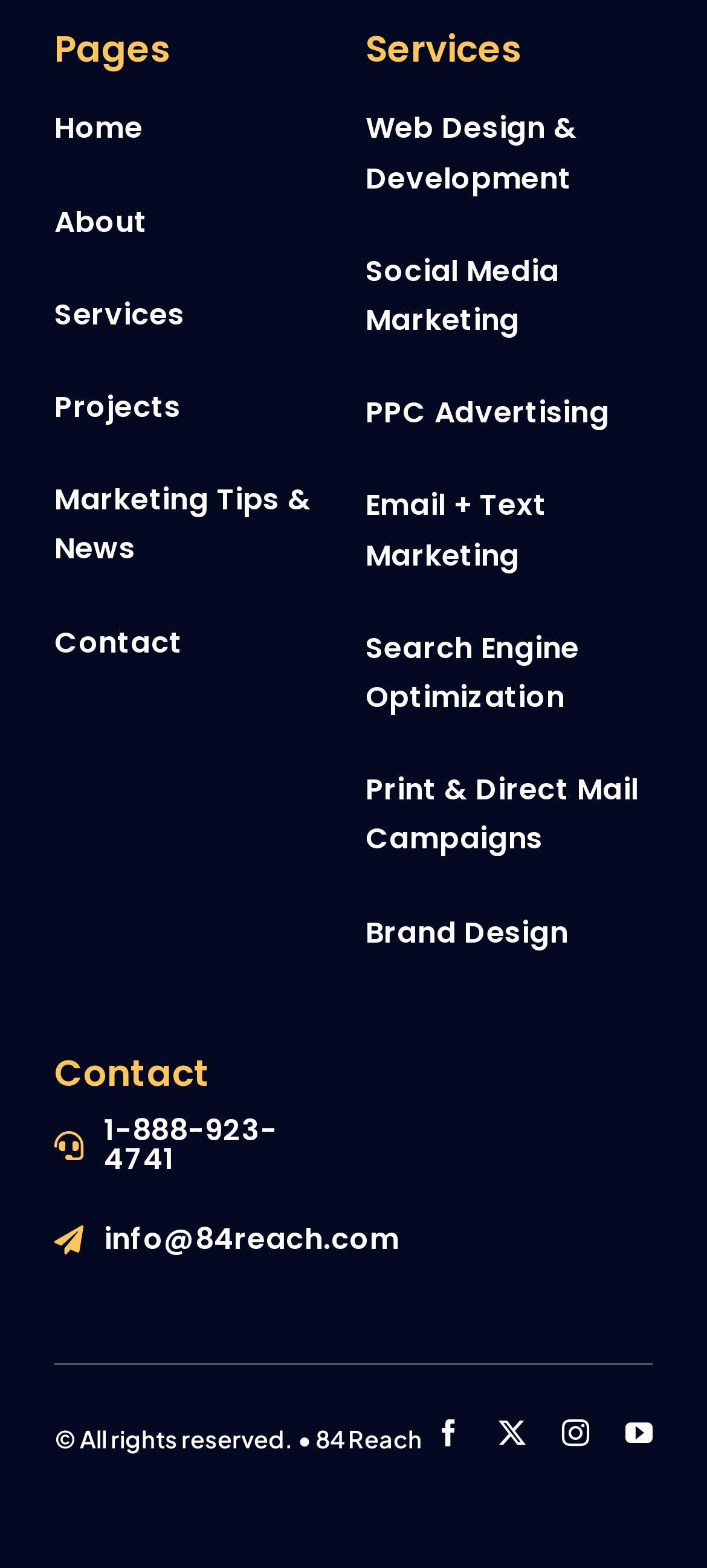What is the phone number listed?
Using the information from the image, give a concise answer in one word or a short phrase.

1-888-923-4741